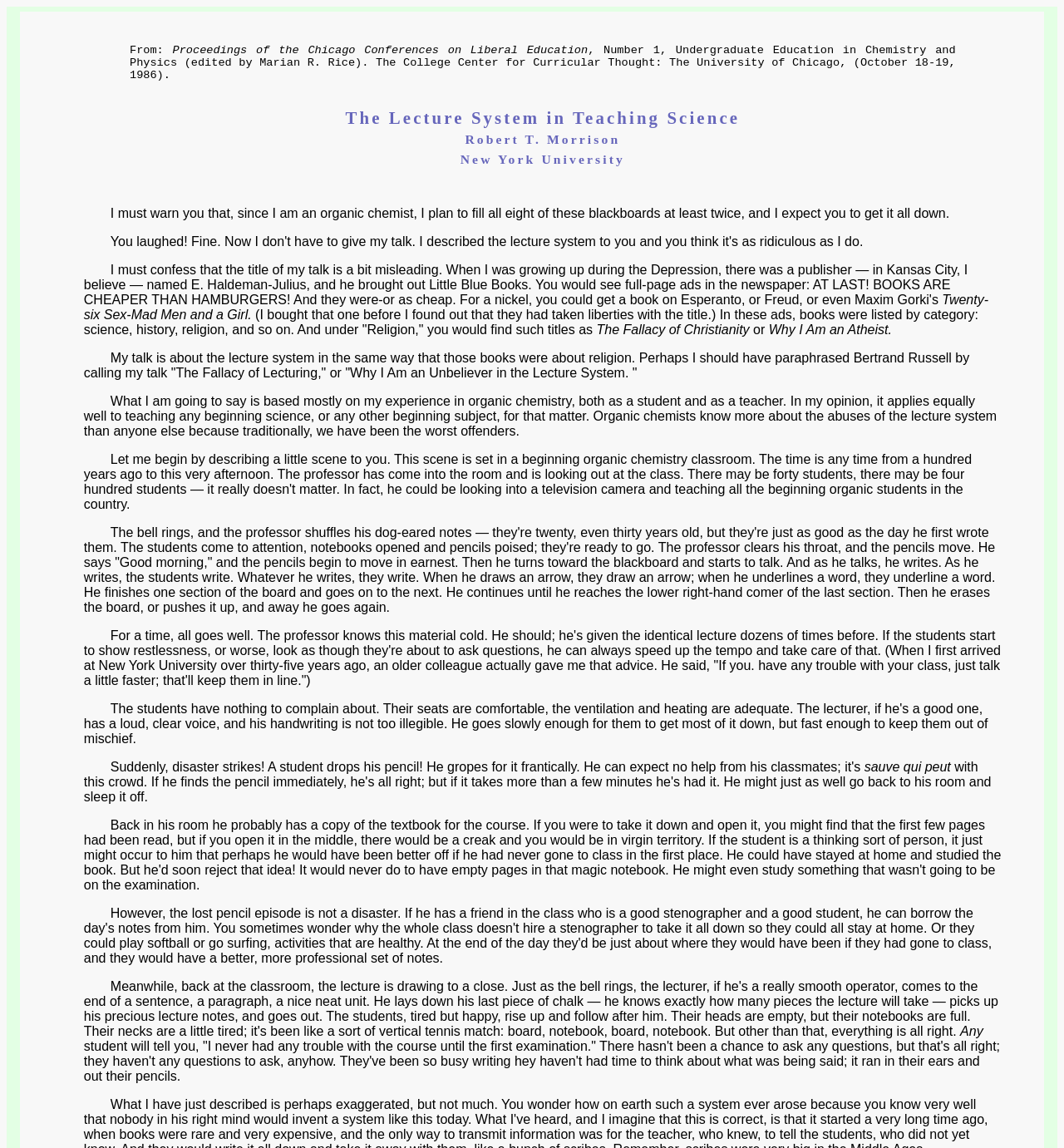Craft a detailed narrative of the webpage's structure and content.

The webpage appears to be a lecture transcript or an academic paper on the topic of "The Lecture System in Teaching Science". At the top, there is a title "The Lecture System in Teaching Science" followed by a subtitle "From: Proceedings of the Chicago Conferences on Liberal Education". Below this, there is a citation information including the editor, publisher, and date.

The main content of the webpage is a lecture transcript by Robert T. Morrison from New York University. The lecture starts with a humorous tone, with the speaker warning the audience that he will fill the blackboards and expects them to take notes. The speaker then shares his experience as an organic chemist and his opinion on the lecture system, stating that it applies to teaching any beginning science or subject.

The lecture transcript is divided into paragraphs, with the speaker describing the traditional lecture system, where the professor talks and writes on the blackboard, and the students write down everything without questioning or thinking. The speaker criticizes this approach, suggesting that it does not allow students to think or ask questions.

Throughout the lecture, there are no images, but the text is dense and filled with humorous anecdotes and witty remarks. The tone of the lecture is informal and conversational, with the speaker using colloquial expressions and rhetorical questions to engage the audience. Overall, the webpage presents a thought-provoking critique of the traditional lecture system in teaching science.